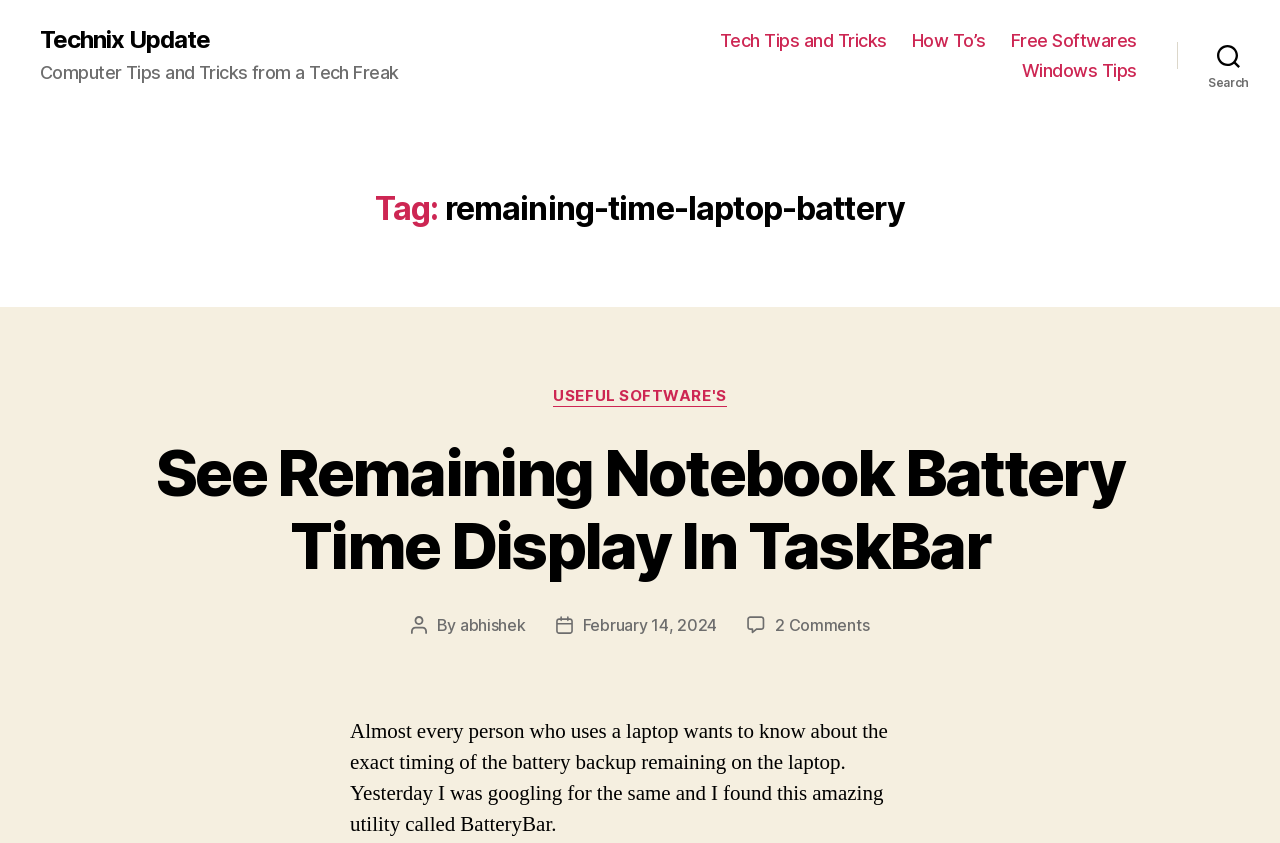Please determine the bounding box coordinates for the element with the description: "abhishek".

[0.359, 0.729, 0.411, 0.753]